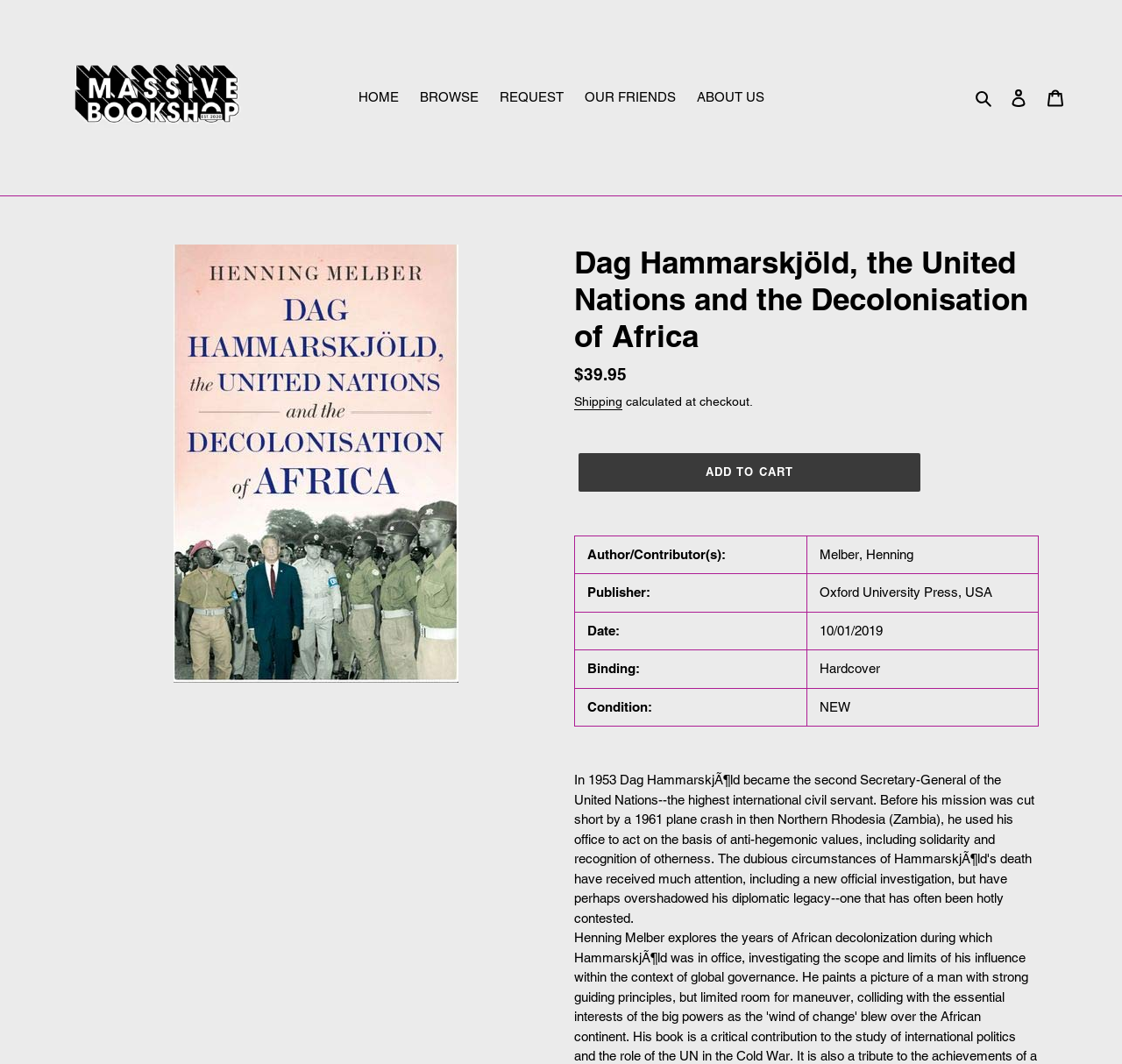What is the binding type of the book?
Answer the question with as much detail as possible.

The binding type of the book can be found in the table section, where it lists the book's details, including the binding type, which is 'Hardcover'.